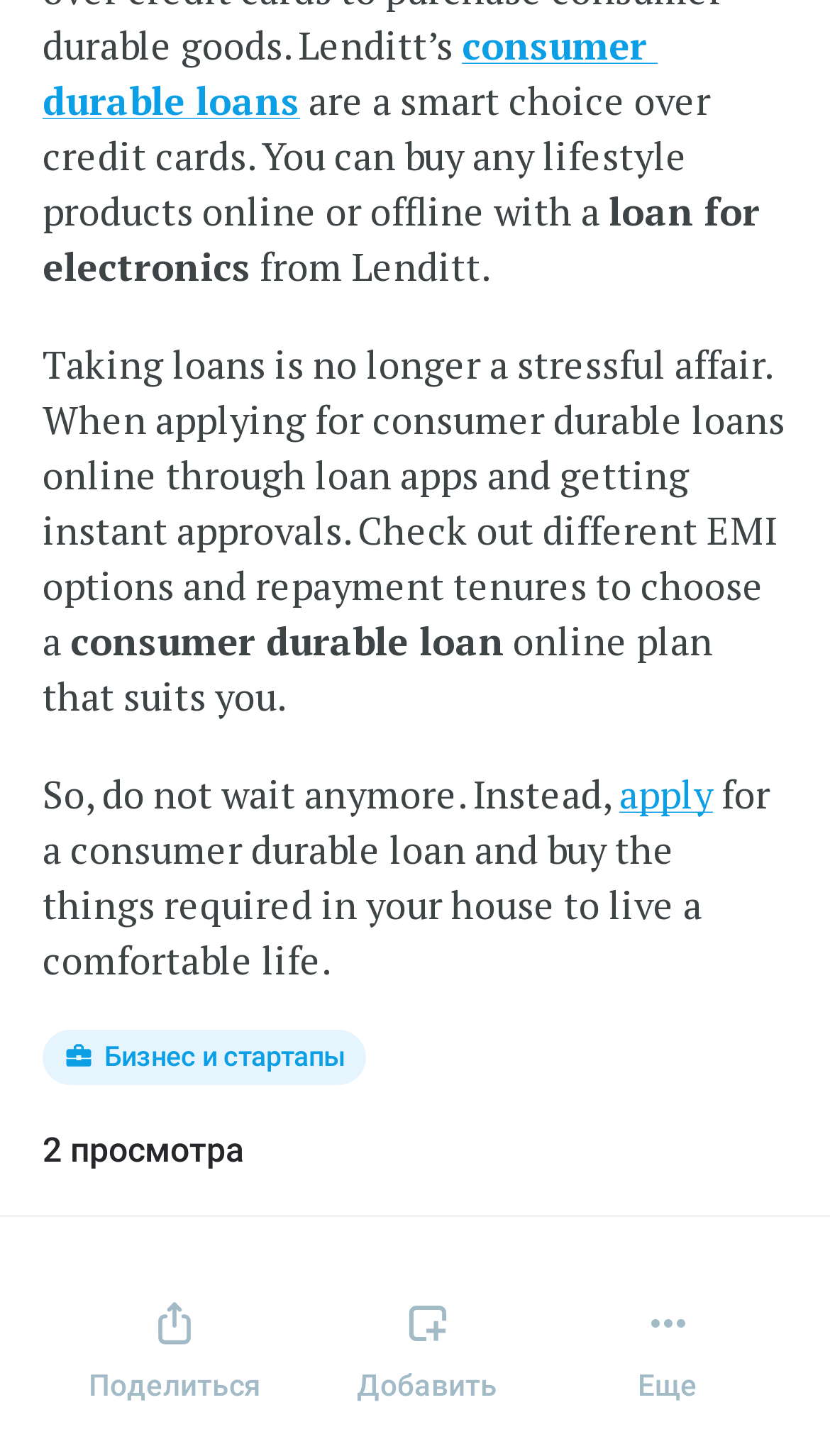What type of loan is being promoted?
Answer the question using a single word or phrase, according to the image.

Consumer durable loan